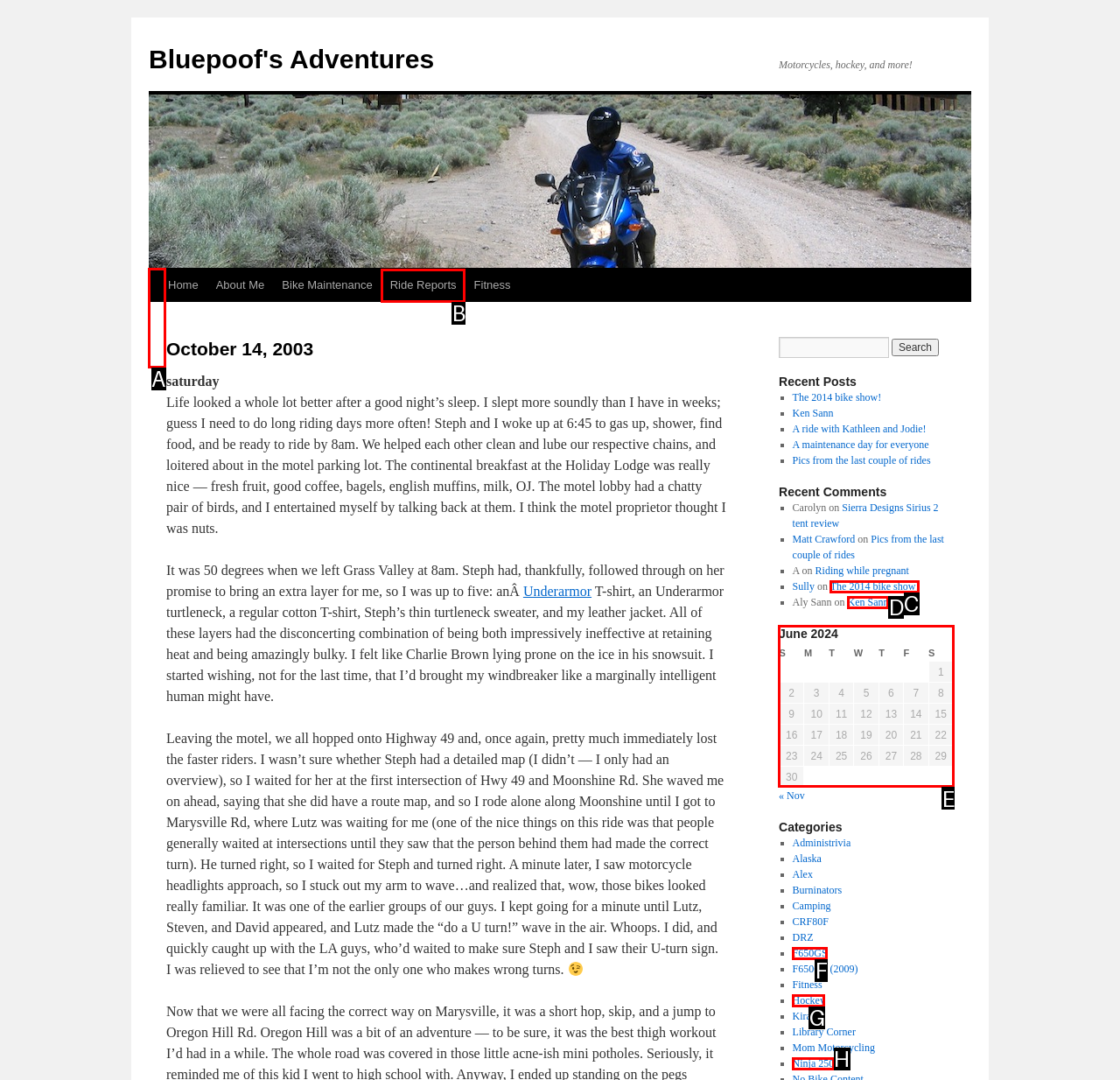Select the appropriate HTML element that needs to be clicked to finish the task: Click 'See All' for recent posts
Reply with the letter of the chosen option.

None